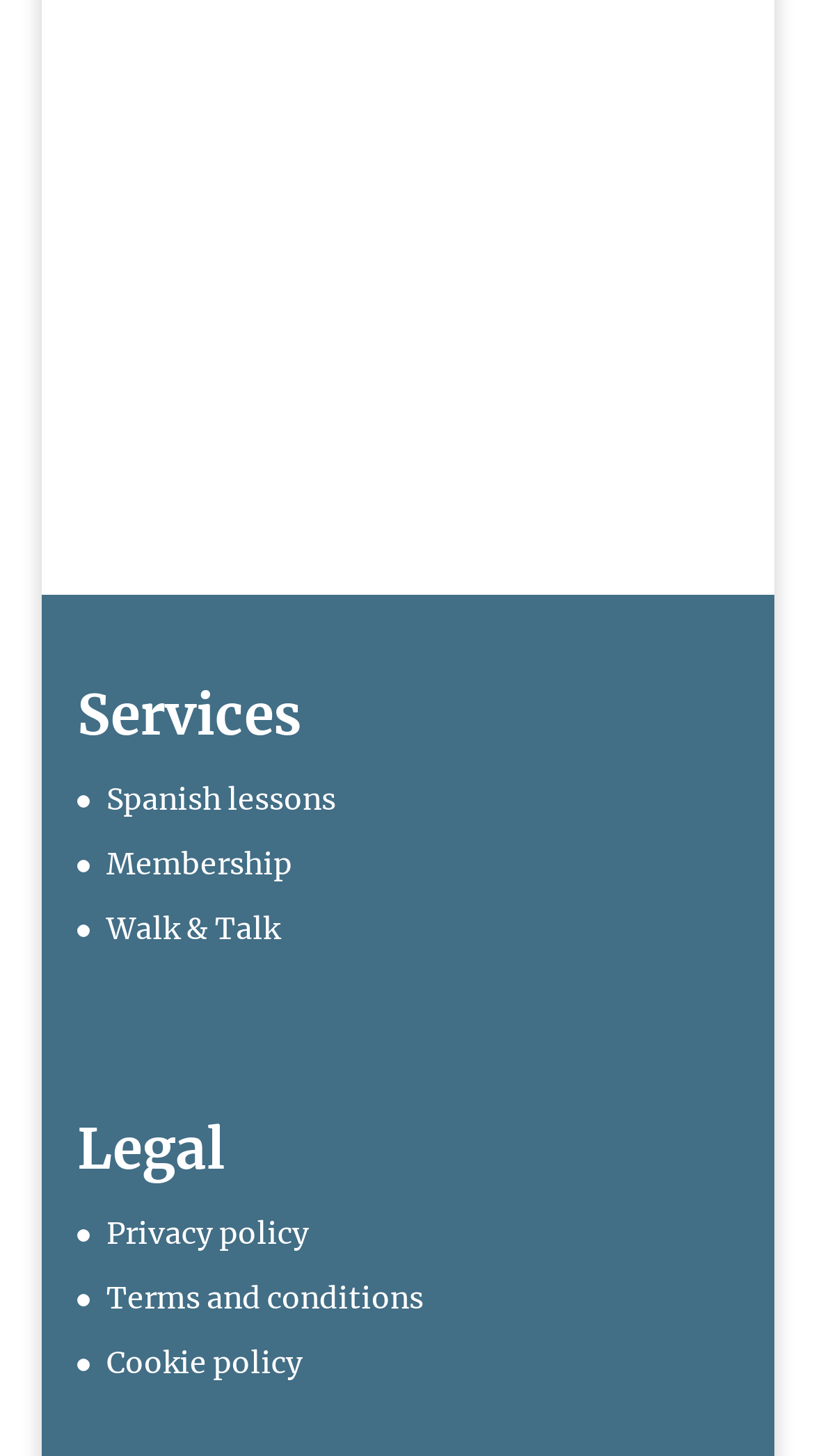What is the first service offered?
Look at the screenshot and give a one-word or phrase answer.

Spanish lessons